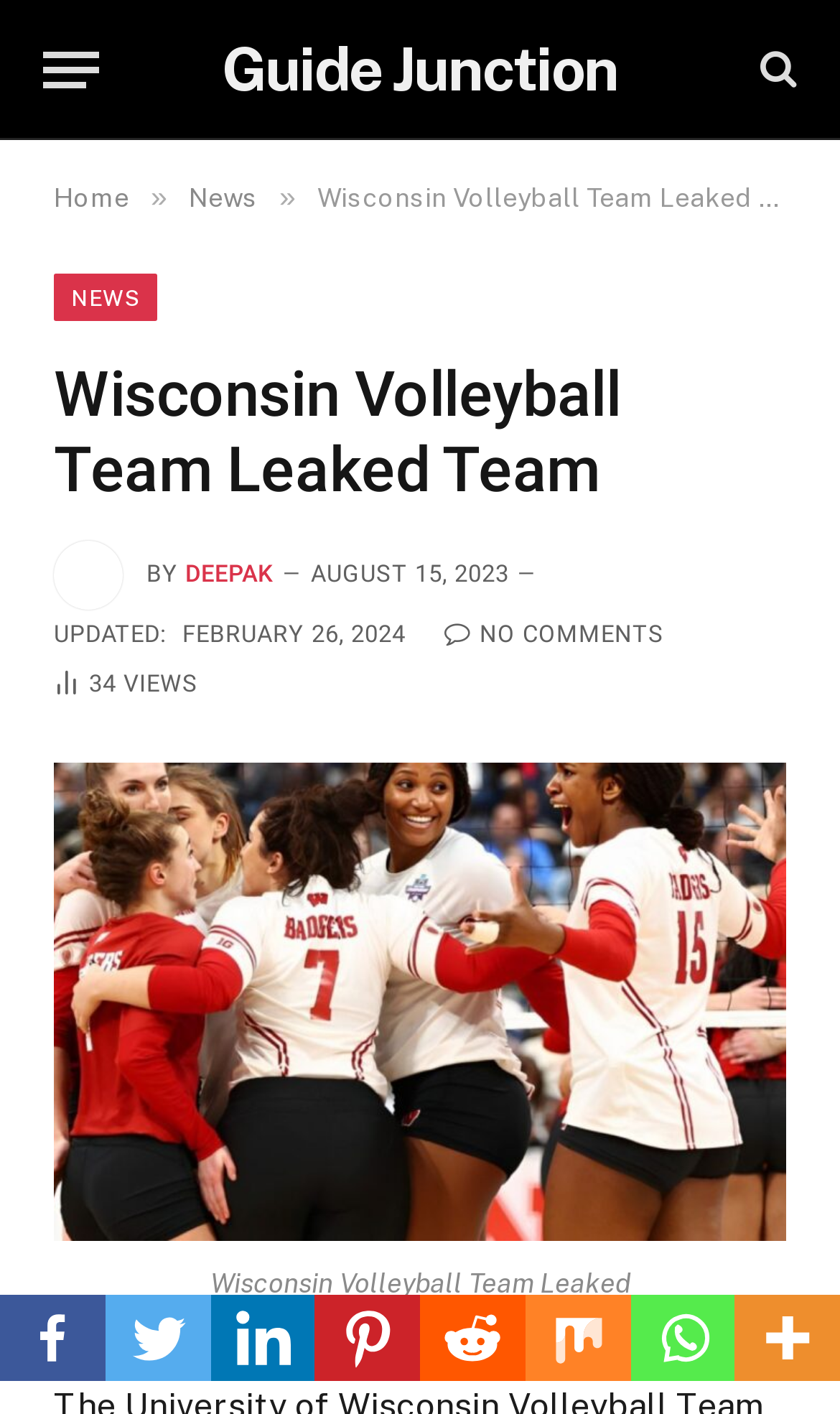How many article views are there?
Could you give a comprehensive explanation in response to this question?

The number of article views is displayed on the webpage, specifically in the section that says '34 Article Views'.